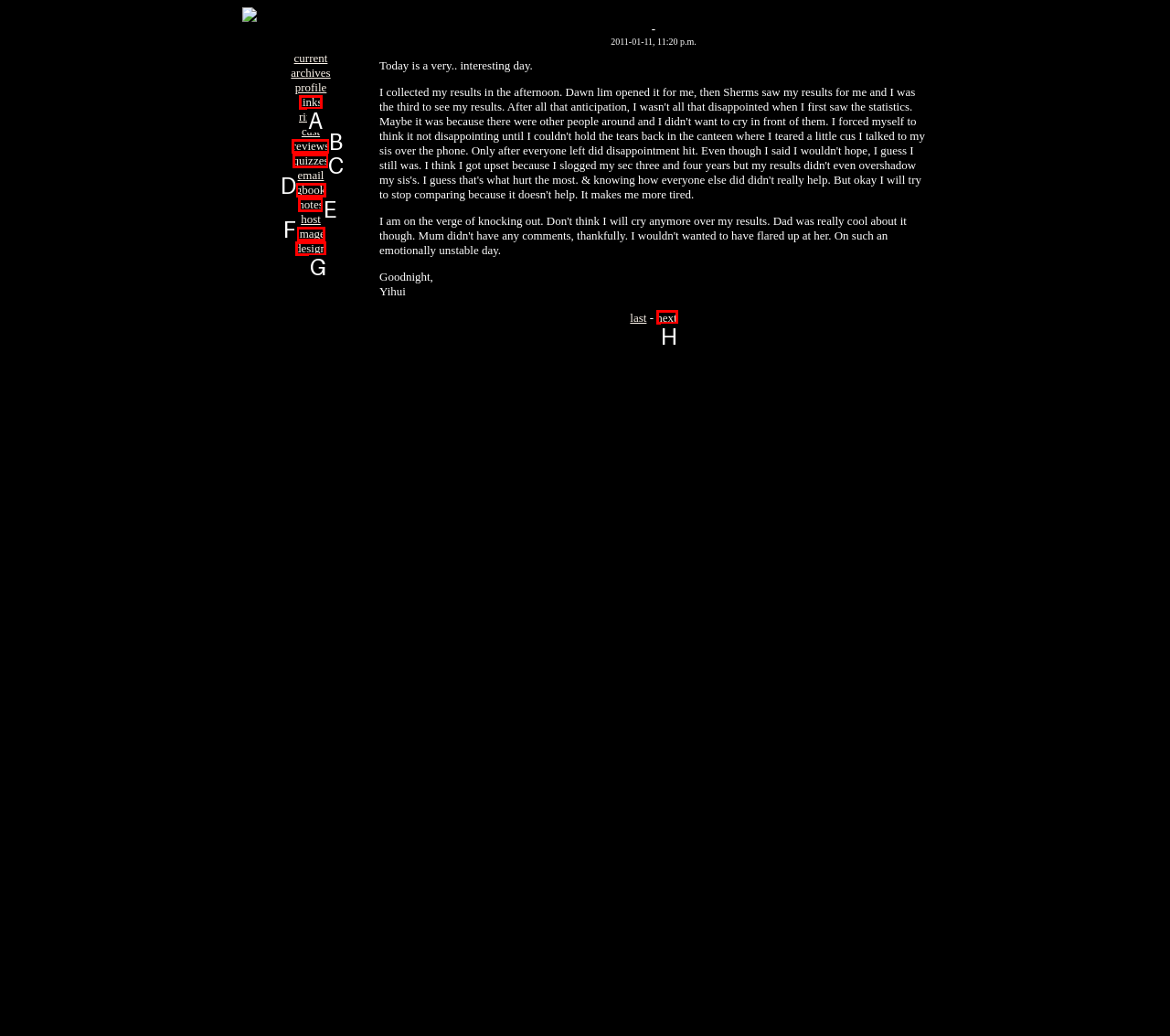Select the HTML element that should be clicked to accomplish the task: go to the next page Reply with the corresponding letter of the option.

H